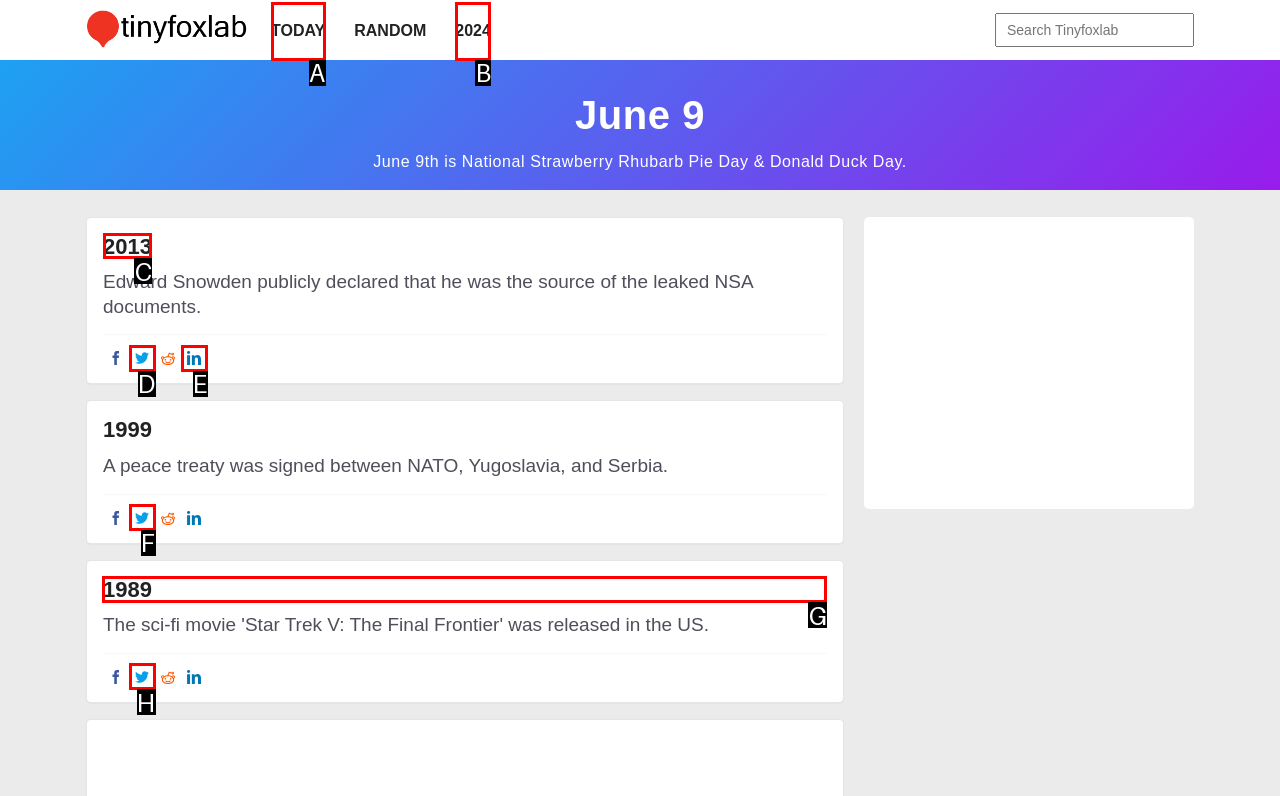Determine the letter of the UI element that you need to click to perform the task: View events in 1989.
Provide your answer with the appropriate option's letter.

G